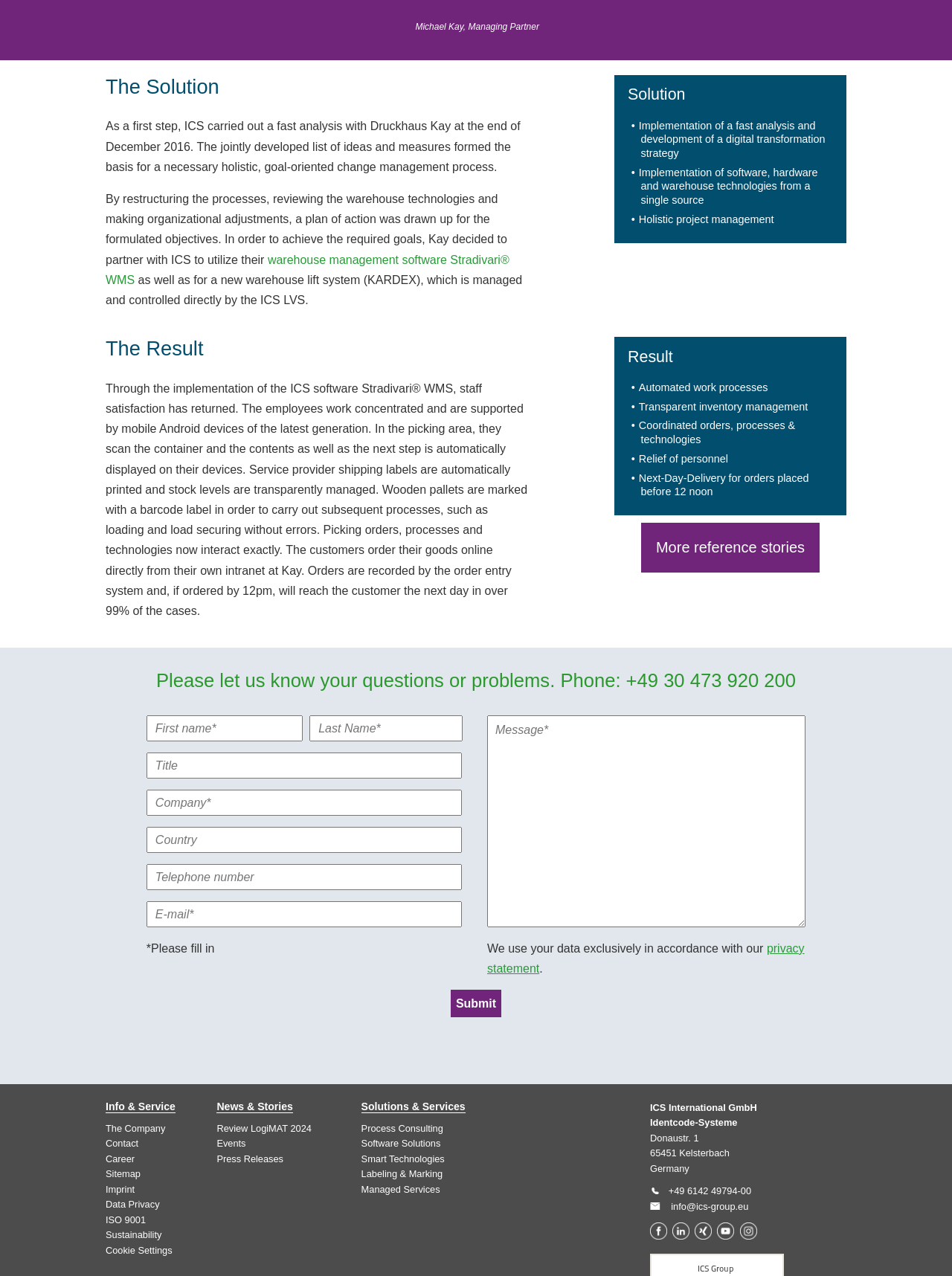Please respond to the question with a concise word or phrase:
What is the name of the managing partner?

Michael Kay